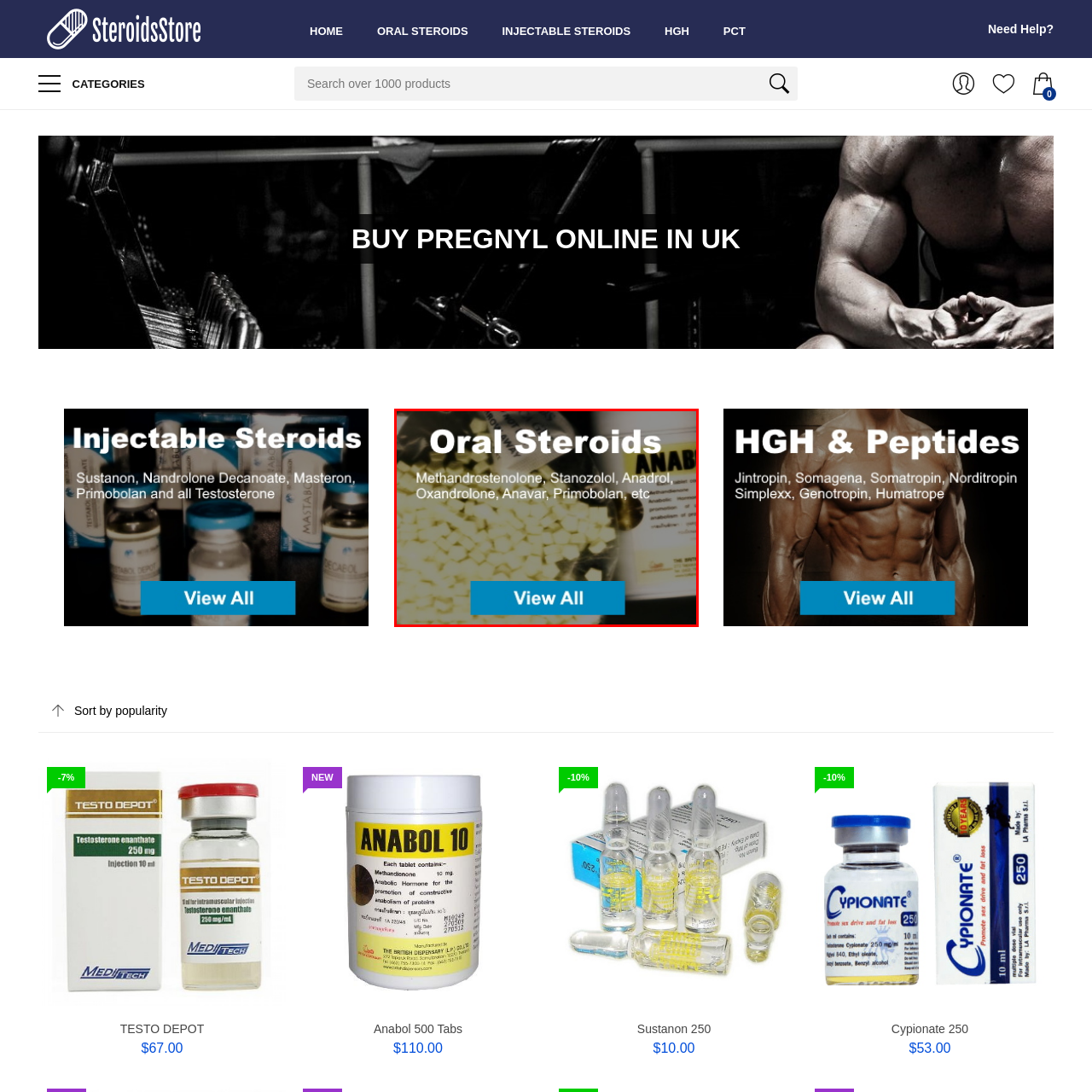Look closely at the image within the red bounding box, What are the objects shown in the background? Respond with a single word or short phrase.

Steroid tablets